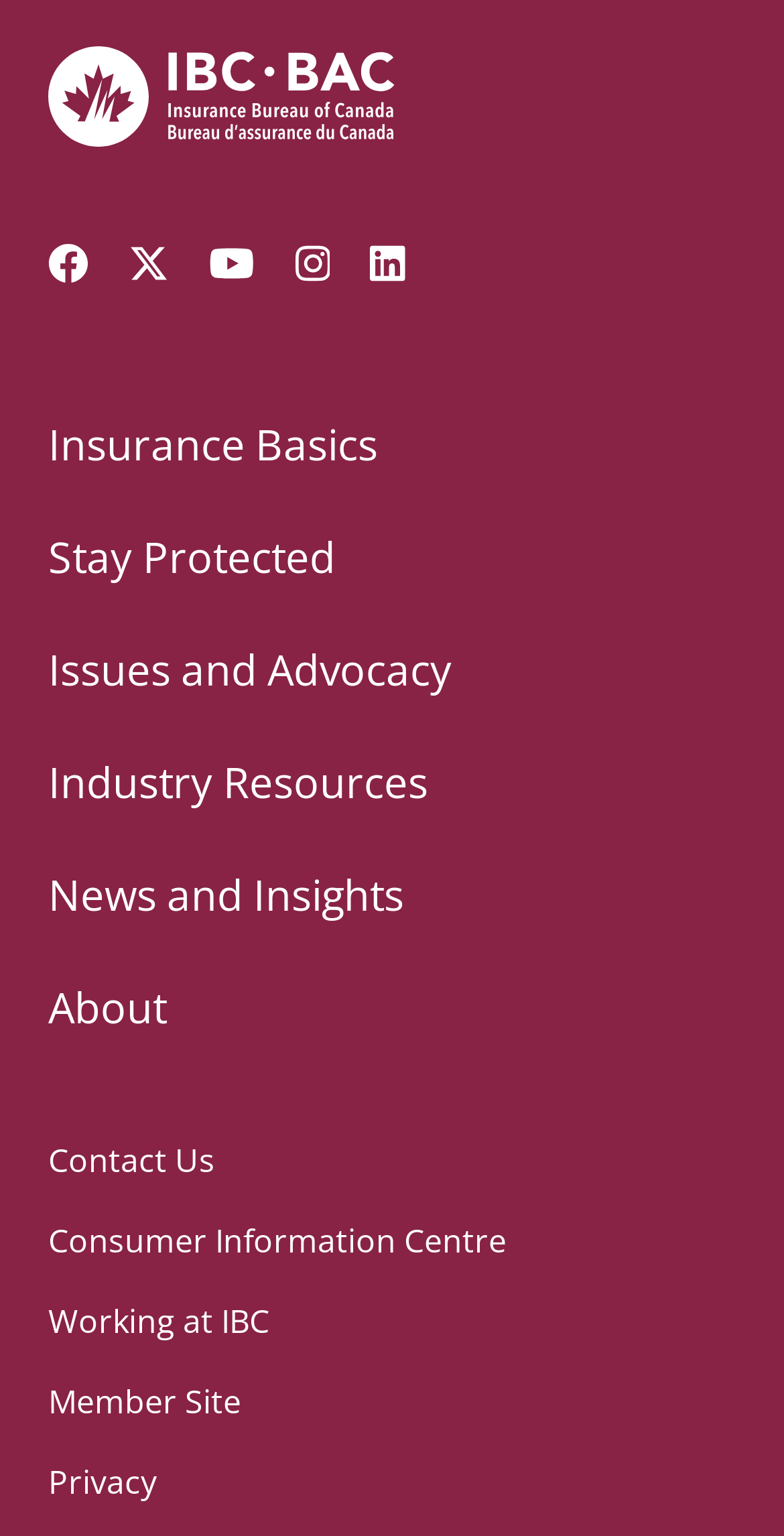Please determine the bounding box coordinates of the clickable area required to carry out the following instruction: "Contact Us". The coordinates must be four float numbers between 0 and 1, represented as [left, top, right, bottom].

[0.062, 0.741, 0.274, 0.77]